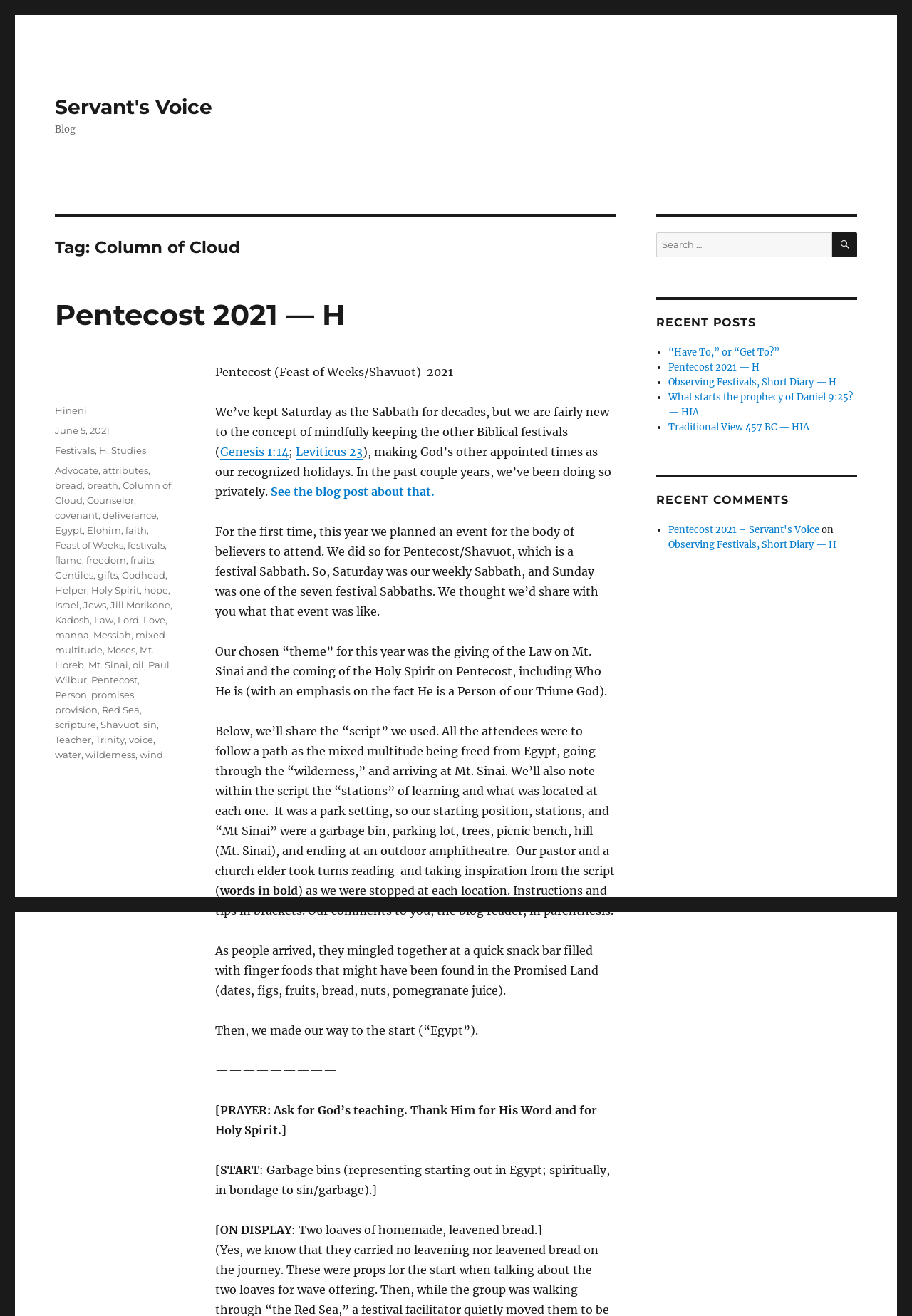Answer the following inquiry with a single word or phrase:
What is the name of the author of the blog post?

Hineni